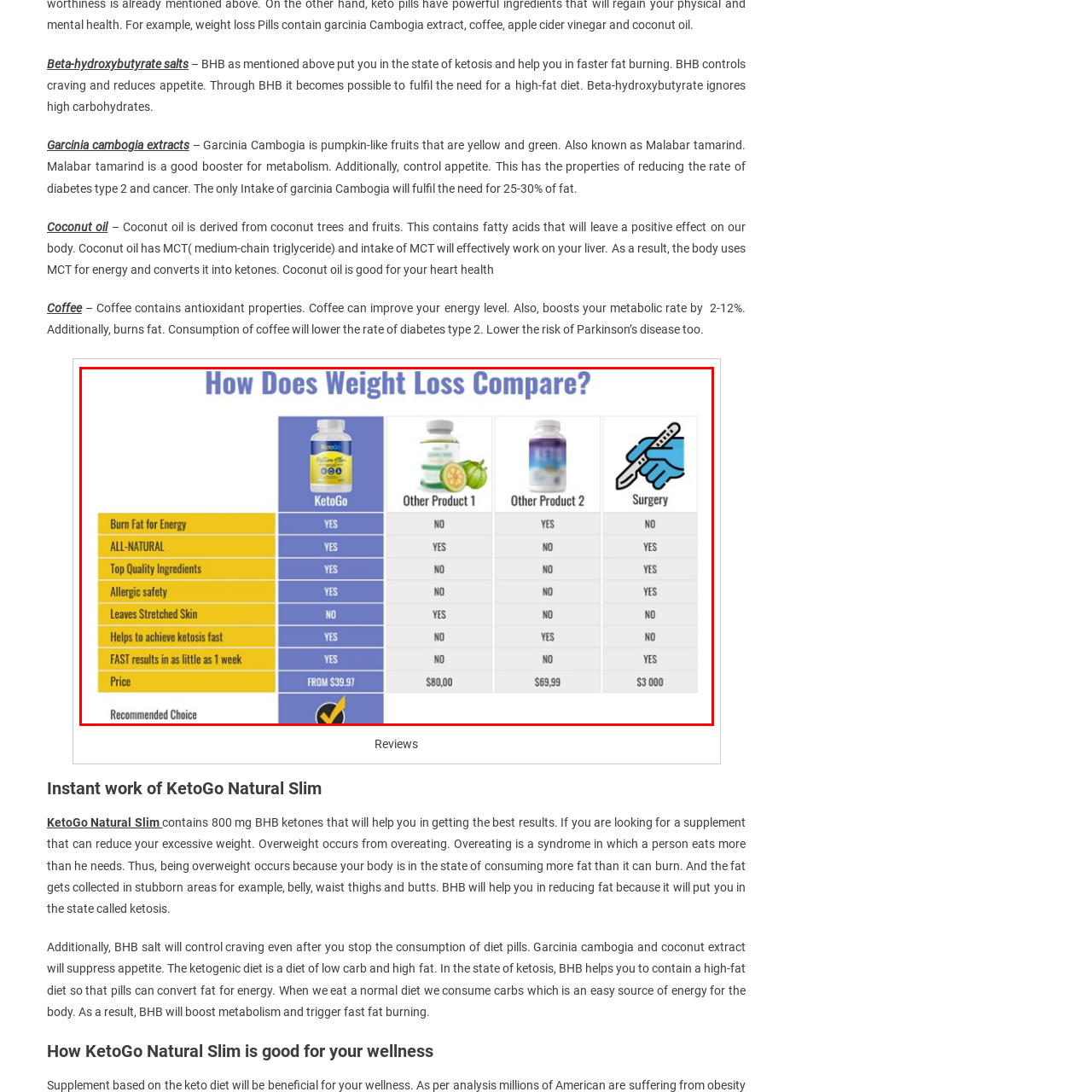How long does KetoGo promise to deliver results?
Look at the section marked by the red bounding box and provide a single word or phrase as your answer.

One week